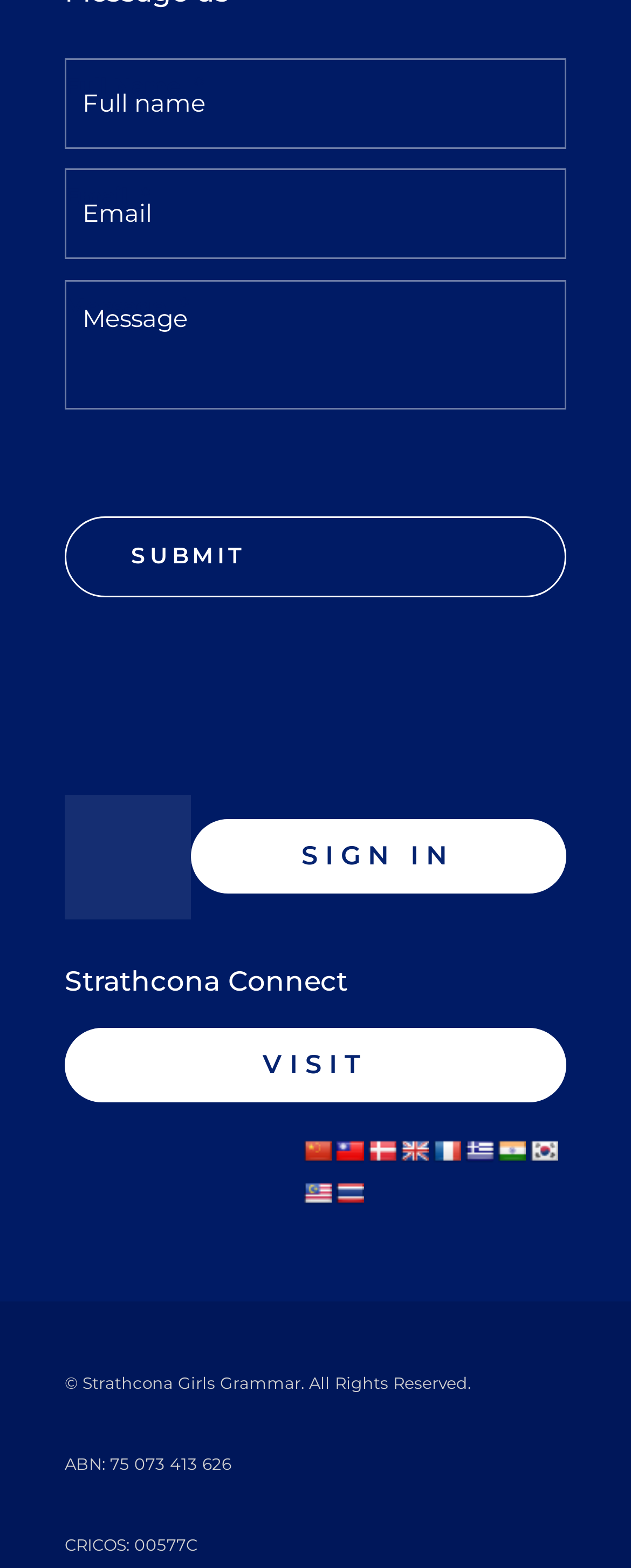Please specify the bounding box coordinates for the clickable region that will help you carry out the instruction: "Enter full name".

[0.103, 0.231, 0.897, 0.289]